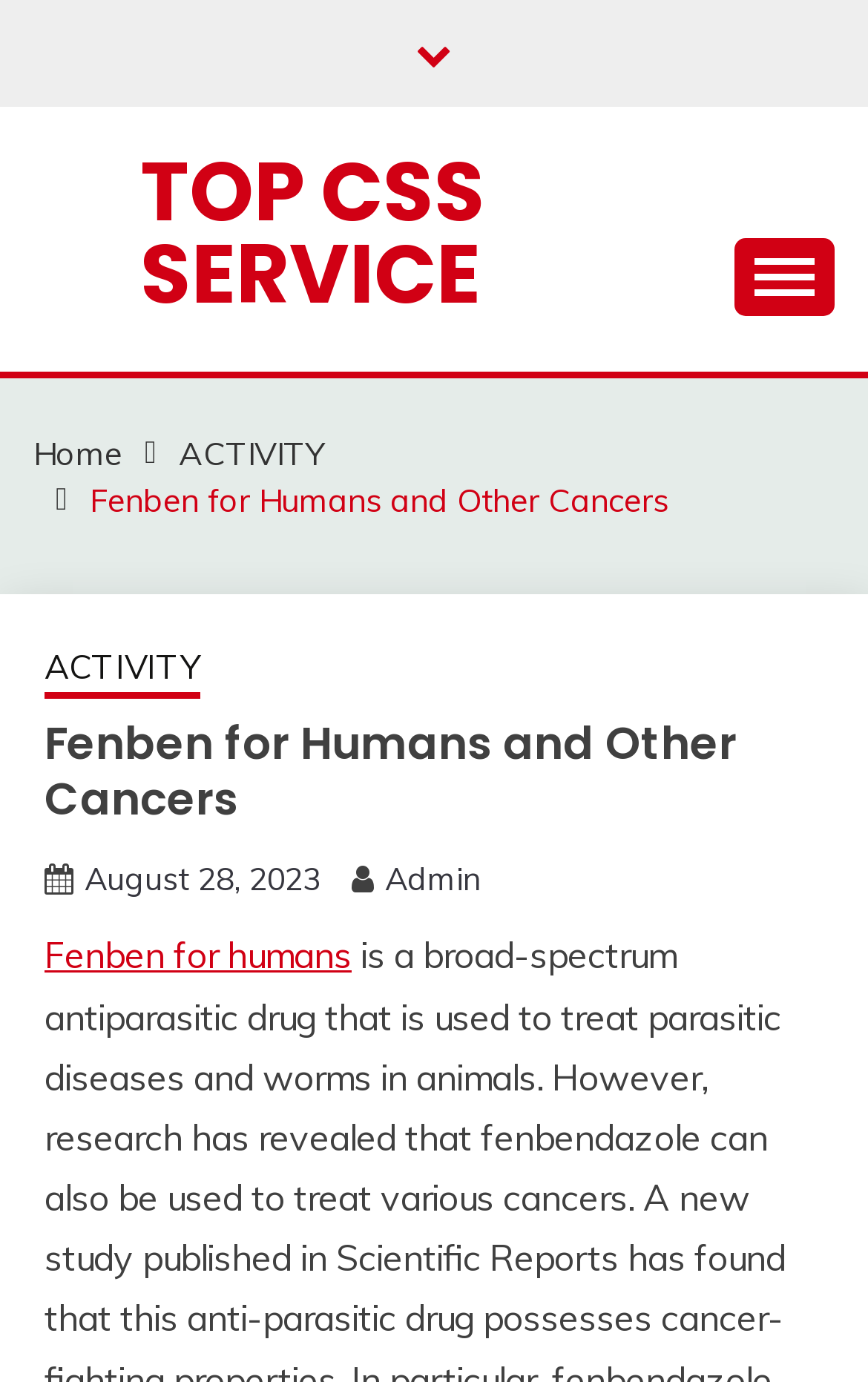What is the current page about?
Using the information from the image, answer the question thoroughly.

Based on the webpage content, the current page is about Fenben for humans, which is a broad-spectrum antiparasitic drug used to treat parasitic diseases and worms in animals. This can be inferred from the links and headings on the page, such as 'Fenben for Humans and Other Cancers' and 'Fenben for humans'.